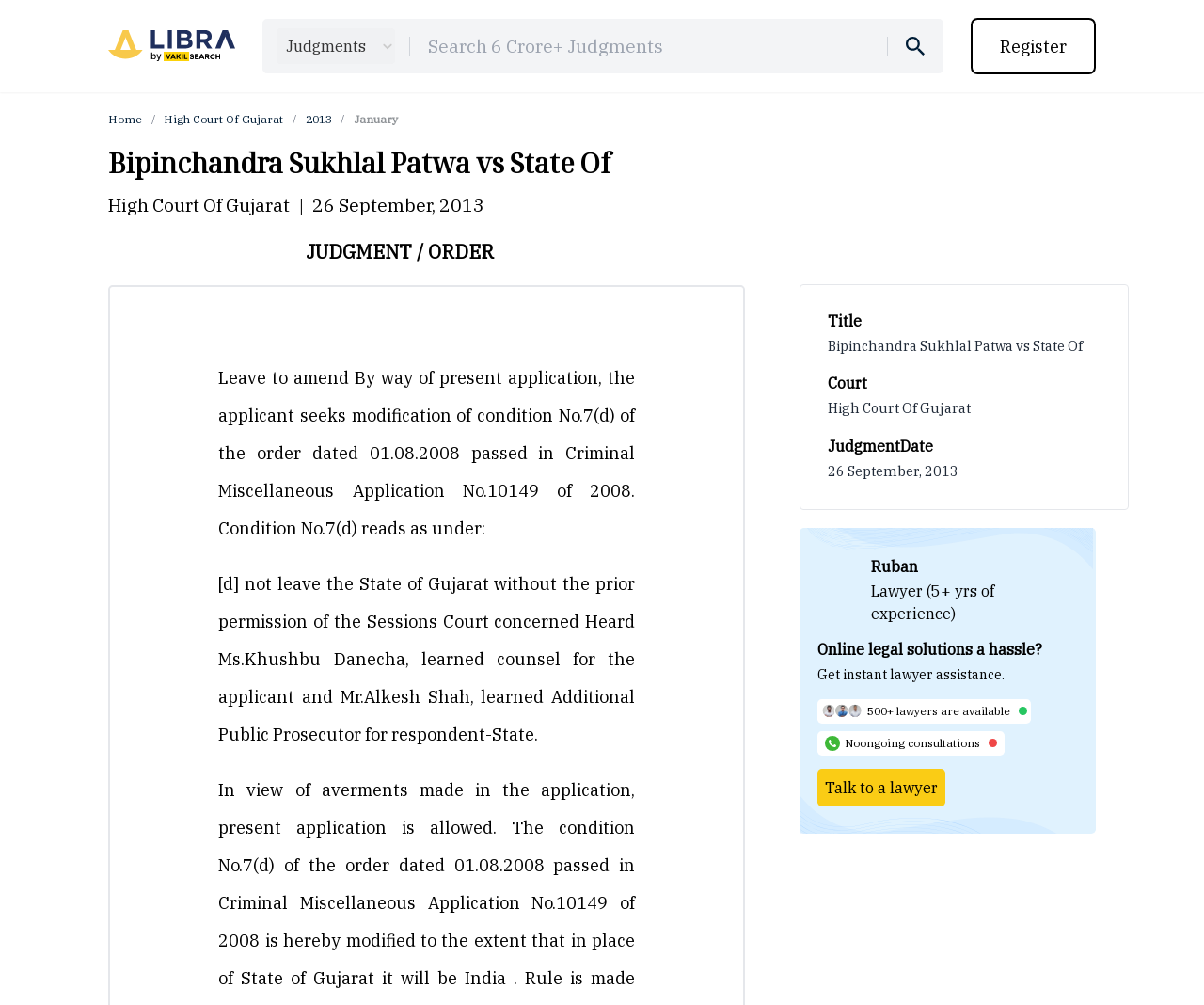Give a one-word or short phrase answer to this question: 
What is the date of the judgment?

26 September, 2013